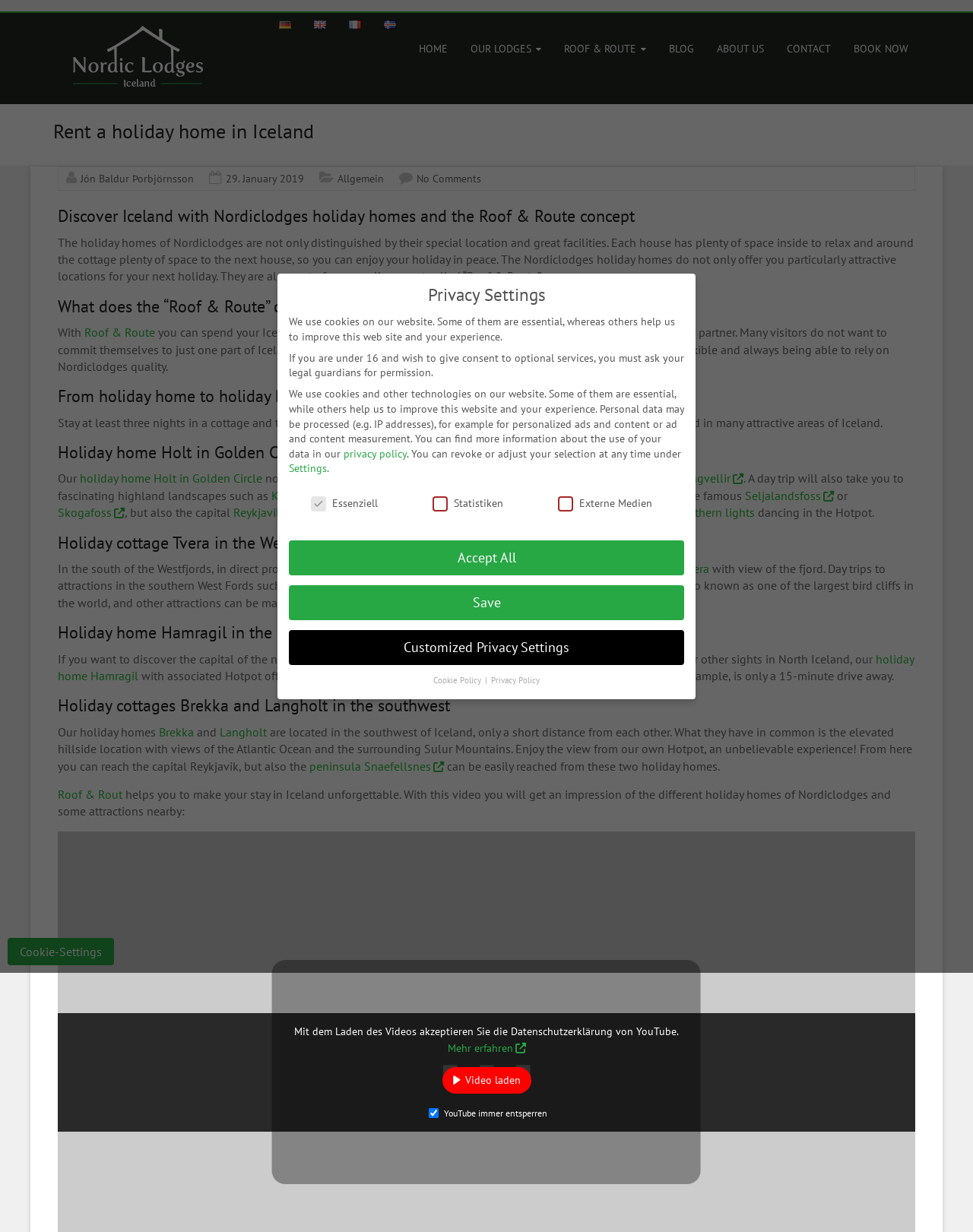Please use the details from the image to answer the following question comprehensively:
How many holiday homes are mentioned?

I counted the number of holiday homes mentioned in the webpage, which are Holt in Golden Circle, Tvera in the Westfjords, and Hamragil in the north.